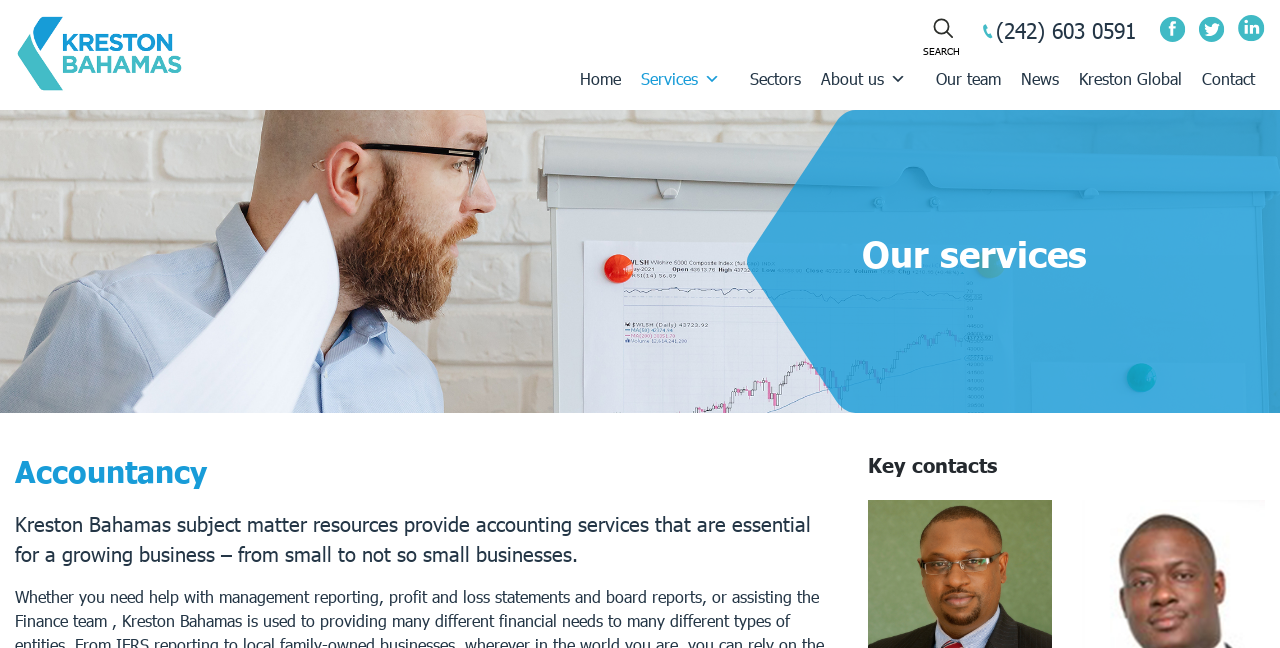Please use the details from the image to answer the following question comprehensively:
Can I search for something on the webpage?

A search box can be found in the top-right corner of the webpage, which allows users to search for something. The search box is accompanied by a 'SEARCH' button.